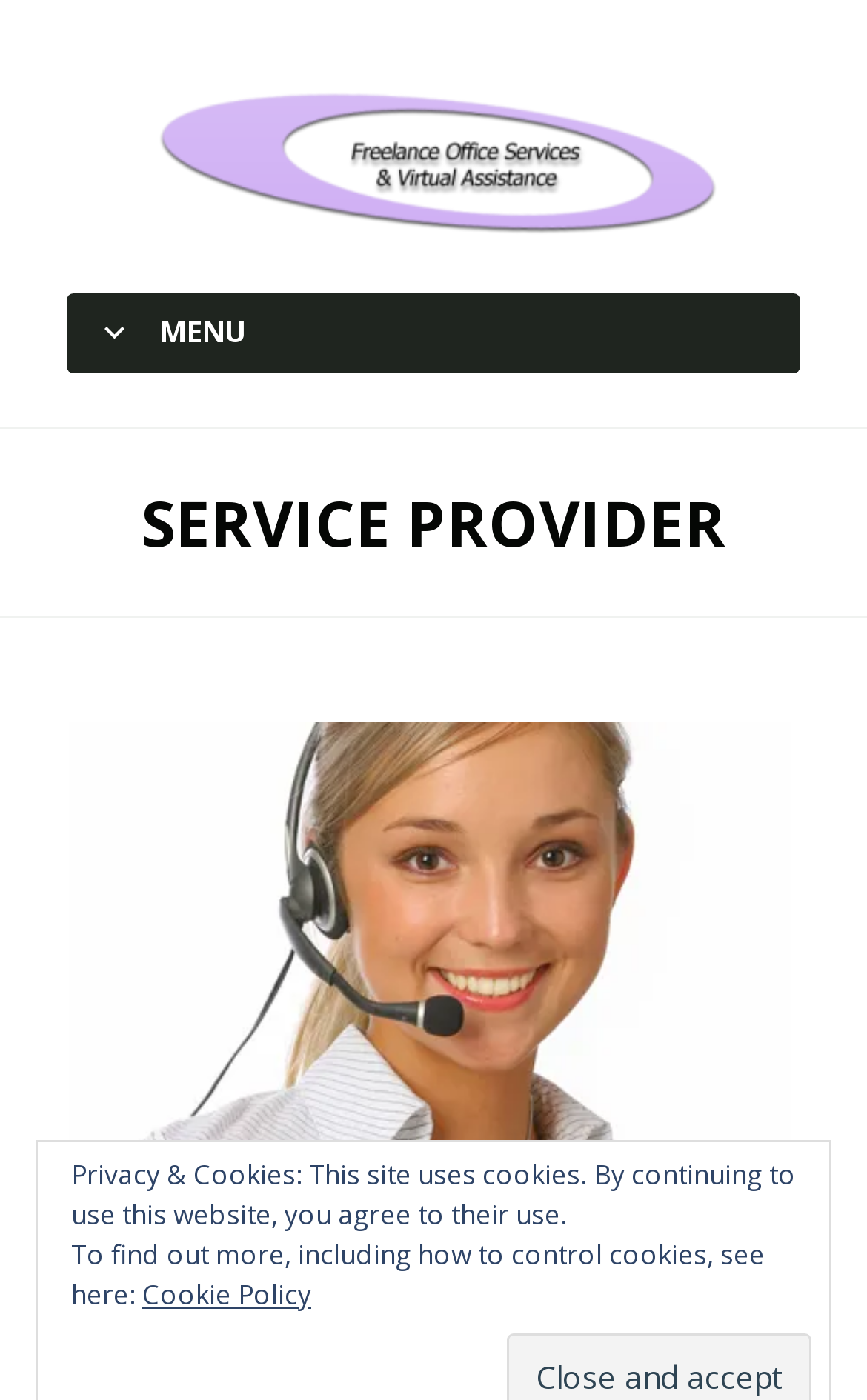Provide a brief response to the question using a single word or phrase: 
What are the three services listed under 'SERVICE PROVIDER'?

SMALL BUSINESS SERVICES, TELEPHONE ANSWERING, VIRTUAL ASSISTANT